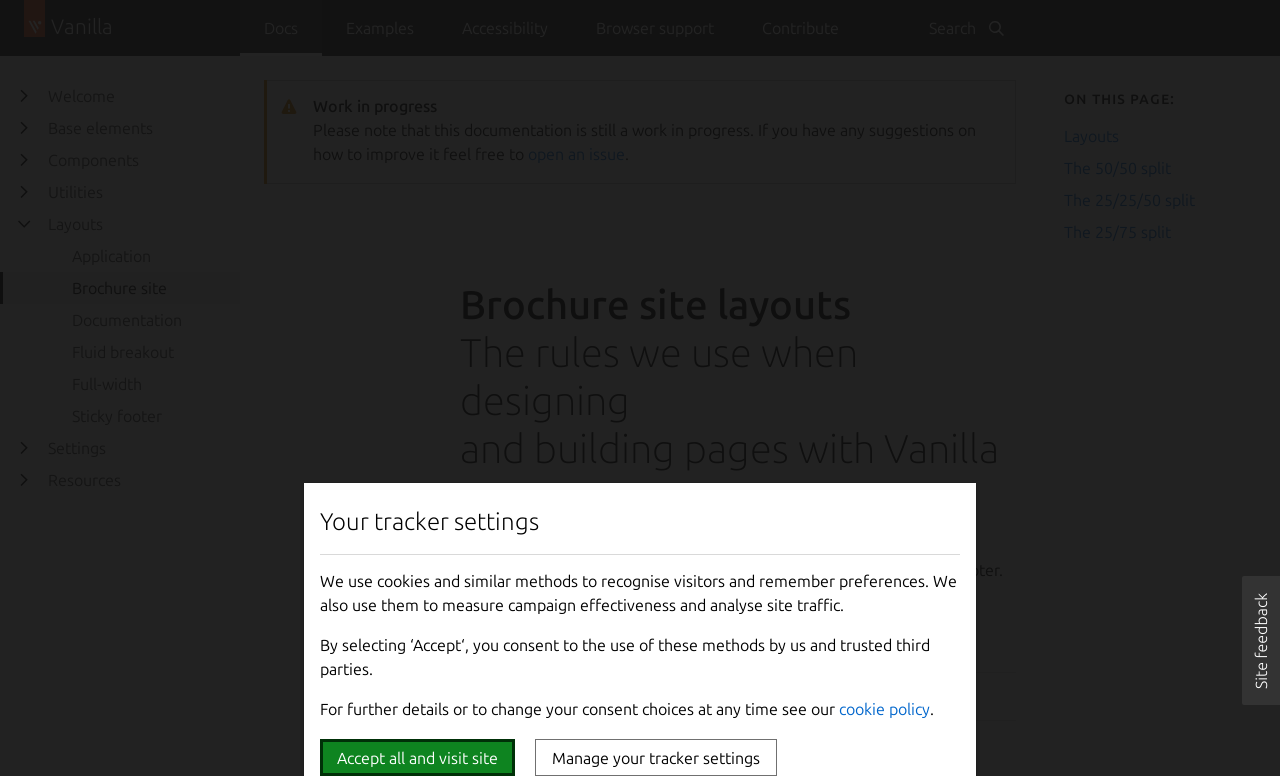Identify the bounding box coordinates of the part that should be clicked to carry out this instruction: "Open 'Brochure site'".

[0.0, 0.351, 0.188, 0.392]